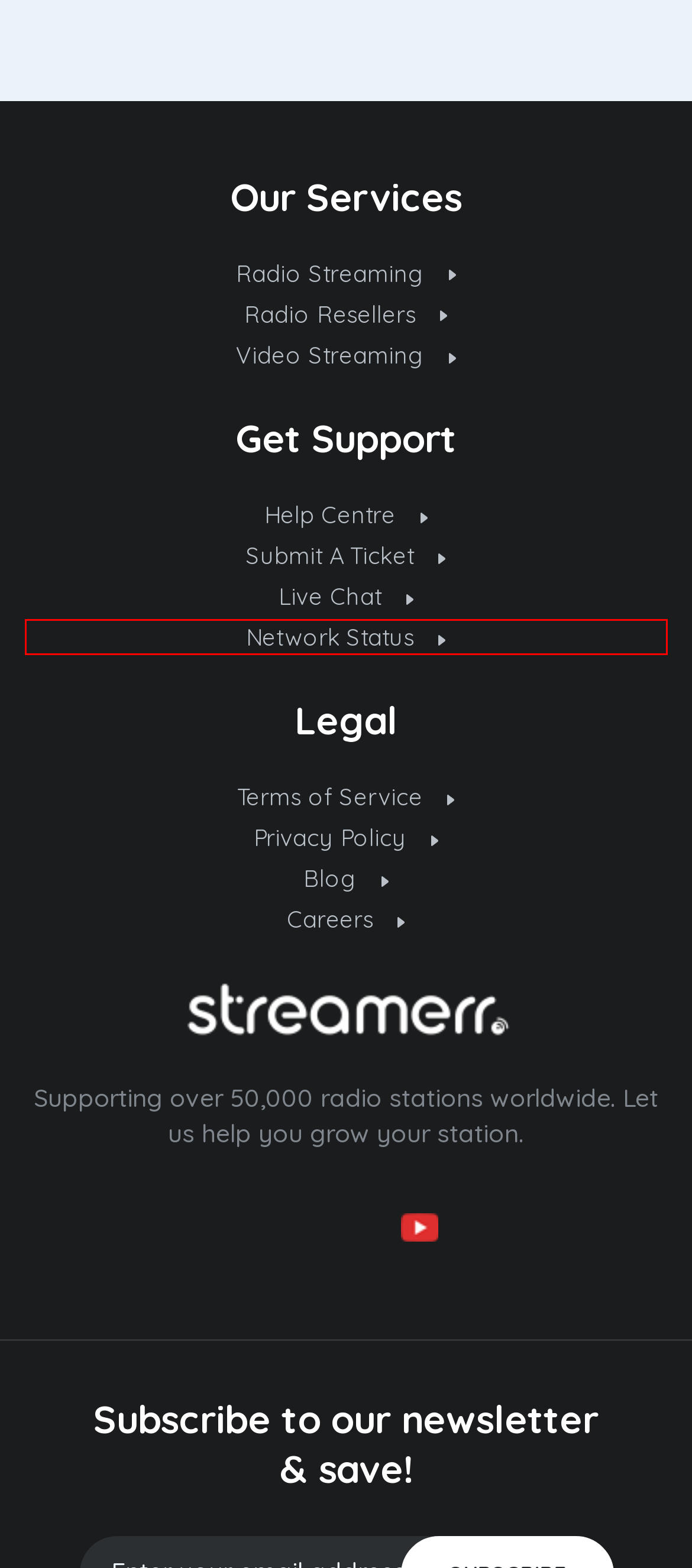You are looking at a screenshot of a webpage with a red bounding box around an element. Determine the best matching webpage description for the new webpage resulting from clicking the element in the red bounding box. Here are the descriptions:
A. streamerr | contact us
B. Streamerr Help Portal – Let's solve your problems!
C. Streamerr Blog
D. streamerr - network status
E. streamerr | charities & schools
F. streamerr | web hosting
G. streamerr | SHOUTcast and Icecast Streaming
H. Unmuted Limited - Passionate About Media

D